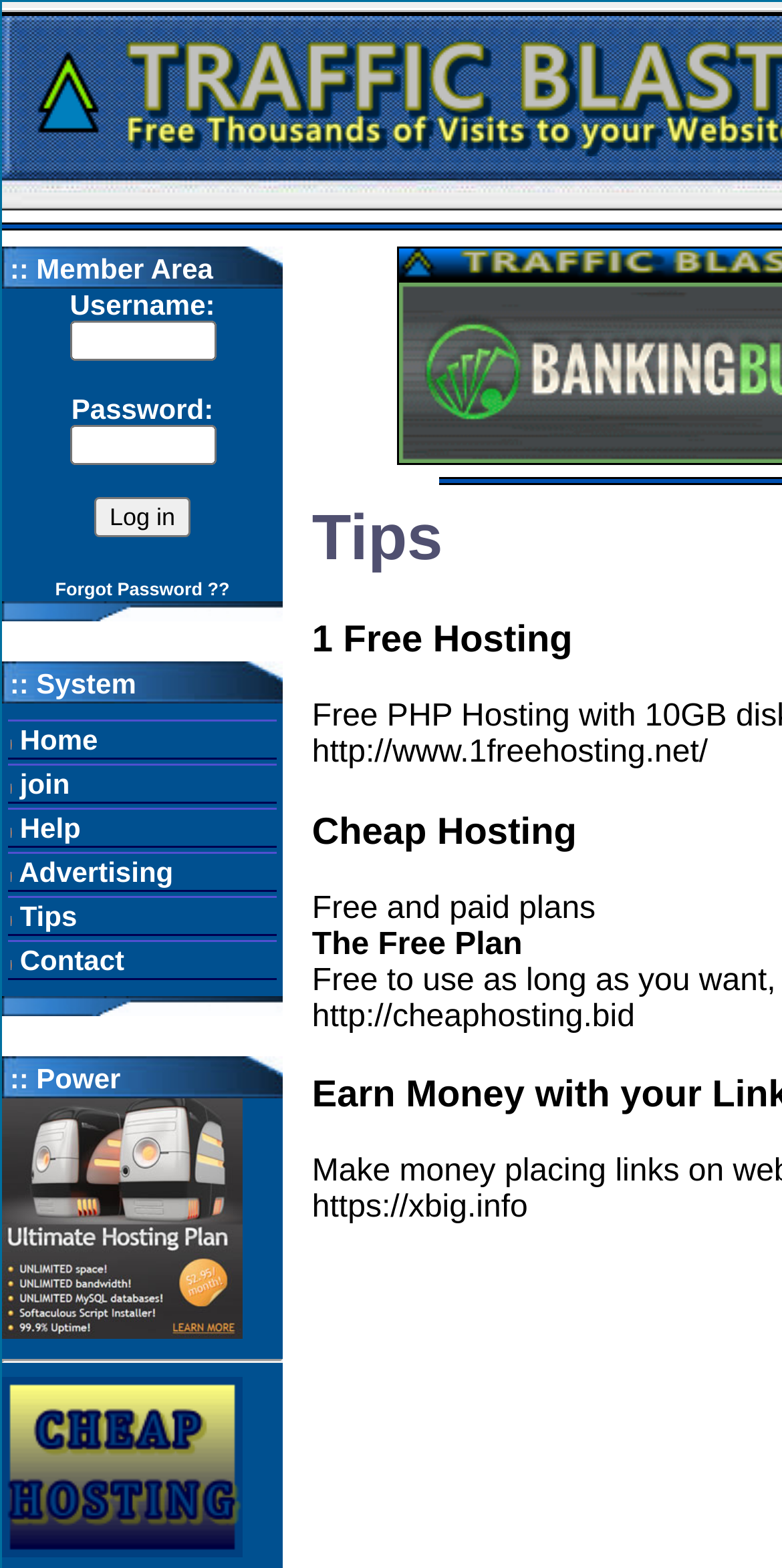Create an in-depth description of the webpage, covering main sections.

The webpage is titled "Traffic Blaster :: Multiply the visits of your website or blog, serveral tools for free". At the top, there is a member area section with a login form that includes fields for username and password, as well as a "Log in" button and a "Forgot Password?" link.

Below the login form, there is a system section with a table containing several rows. Each row has a grid cell with an icon and a link to a different section of the website, including "Home", "Join", "Help", "Advertising", "Tips", and "Contact". The icons are positioned to the left of the link text.

The "Home" link is located at the top of the table, followed by the "Join" link, and so on. The links are evenly spaced and take up most of the width of the page.

At the bottom of the page, there is a section titled ":: Power" with a link to "Power" and another link to an unknown destination.

There are no images on the page except for the icons in the table. The overall layout is organized and easy to navigate, with clear headings and concise text.